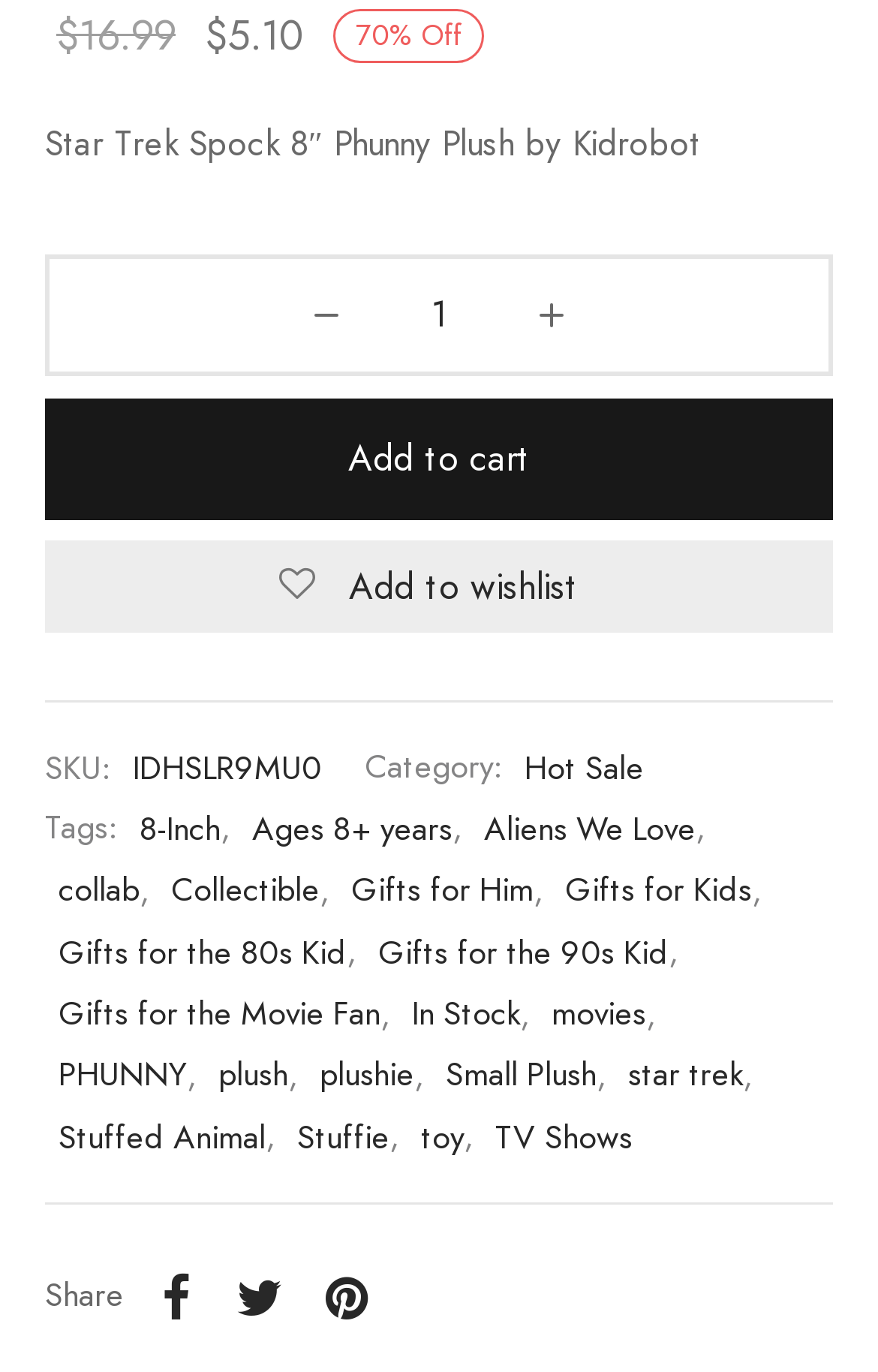Please find and report the bounding box coordinates of the element to click in order to perform the following action: "Go to FAQ". The coordinates should be expressed as four float numbers between 0 and 1, in the format [left, top, right, bottom].

None